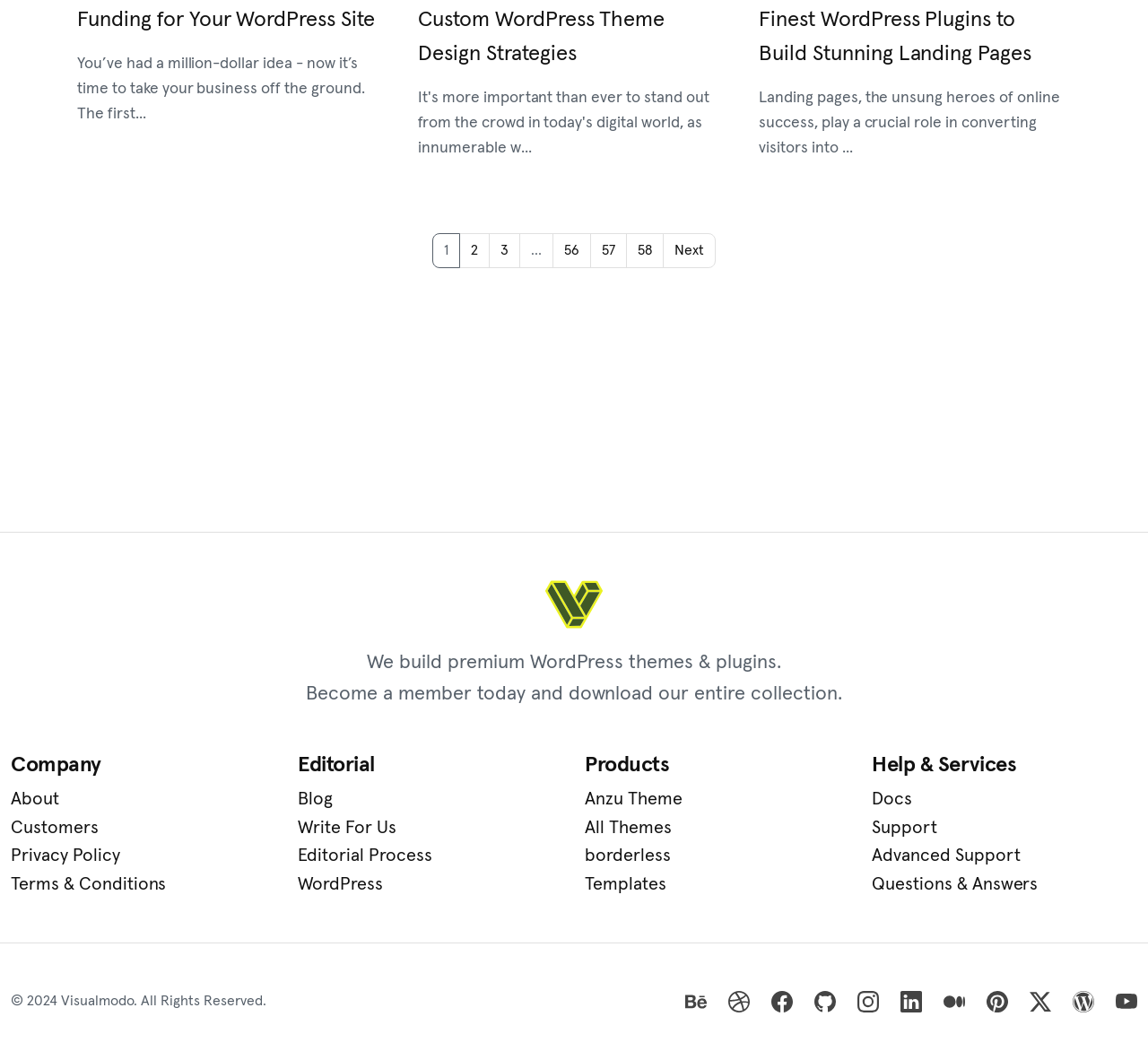Could you highlight the region that needs to be clicked to execute the instruction: "Visit the 'Blog' page"?

[0.259, 0.741, 0.491, 0.768]